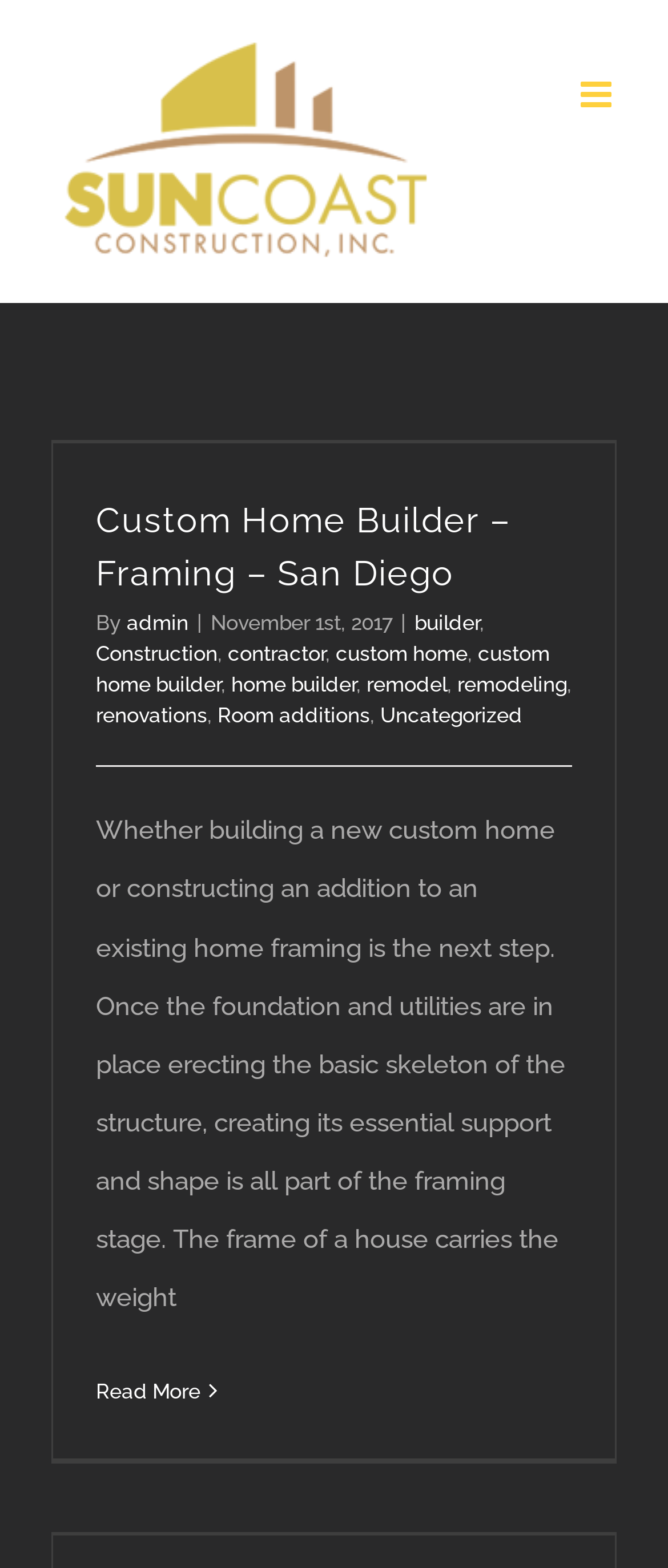Identify the bounding box coordinates for the region to click in order to carry out this instruction: "Toggle mobile menu". Provide the coordinates using four float numbers between 0 and 1, formatted as [left, top, right, bottom].

[0.869, 0.049, 0.923, 0.072]